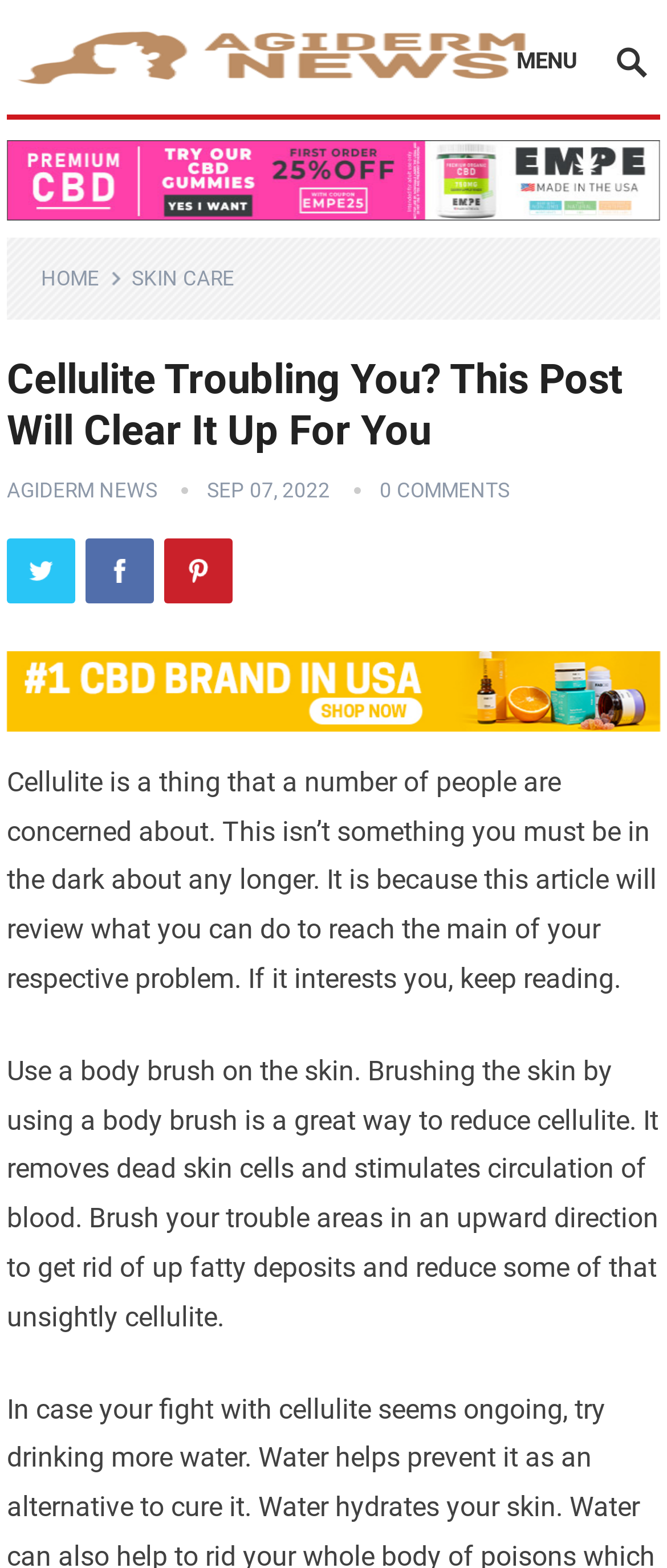Please determine the bounding box coordinates of the element to click in order to execute the following instruction: "Click on the HOME link". The coordinates should be four float numbers between 0 and 1, specified as [left, top, right, bottom].

[0.061, 0.17, 0.184, 0.186]